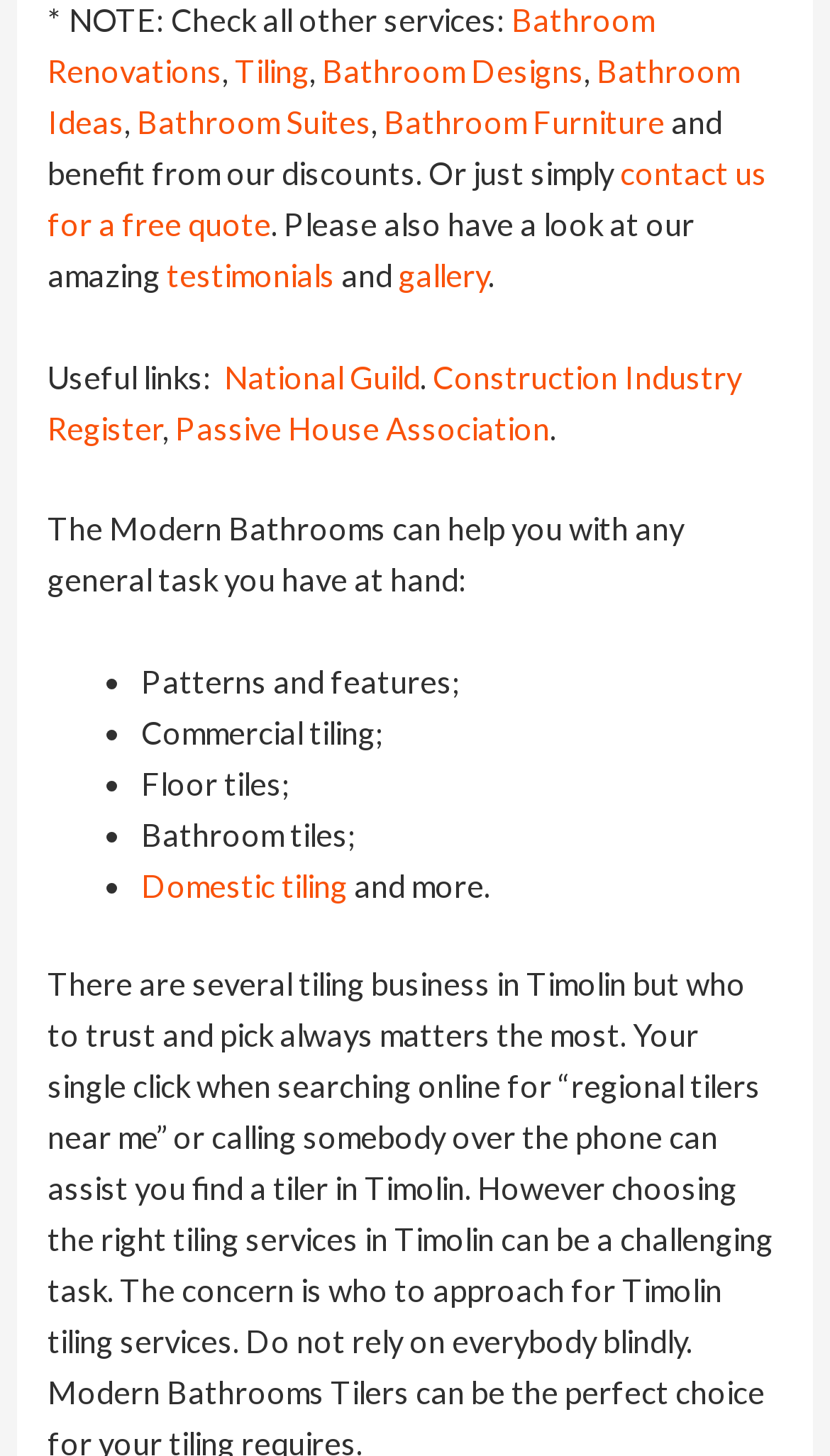Based on the image, provide a detailed response to the question:
What is the purpose of the 'gallery' page?

The 'gallery' link likely leads to a page containing images related to the services or products offered by the website. This could include images of completed projects, product showcases, or other visual content.